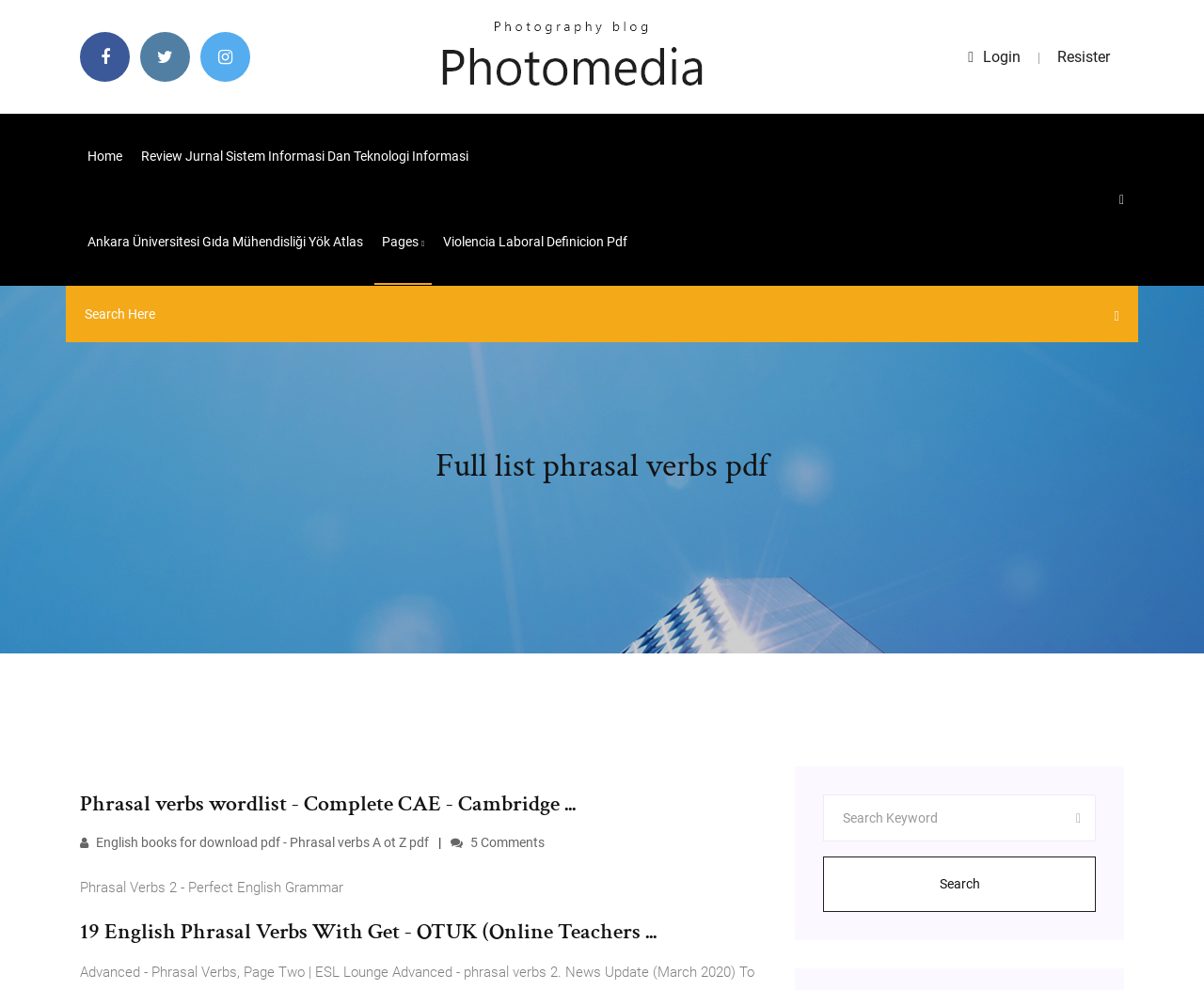Locate the bounding box coordinates of the element's region that should be clicked to carry out the following instruction: "go to the home page". The coordinates need to be four float numbers between 0 and 1, i.e., [left, top, right, bottom].

[0.066, 0.115, 0.108, 0.201]